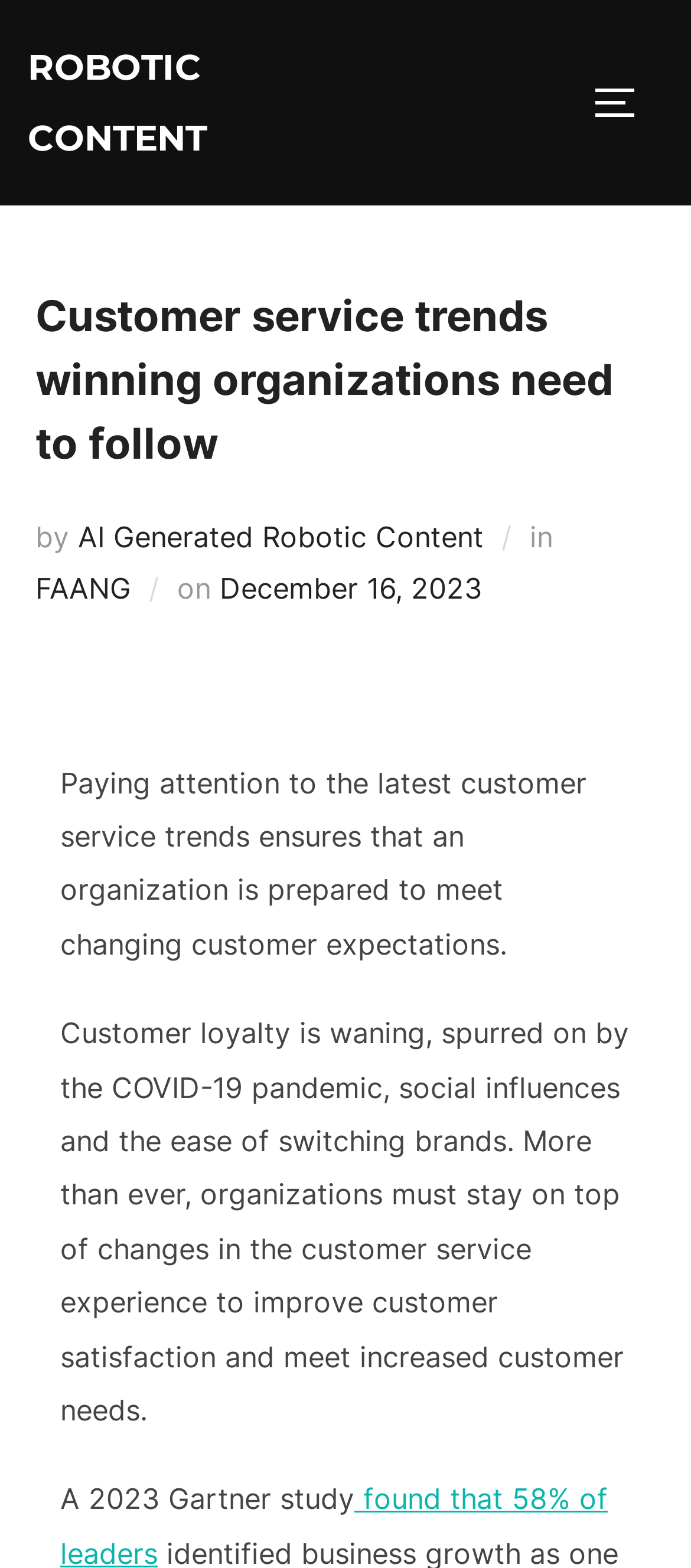What is the date of the article?
Could you please answer the question thoroughly and with as much detail as possible?

The date of the article can be found by looking at the publication date mentioned below the main heading. The date is specified as 'December 16, 2023', which indicates when the article was published.